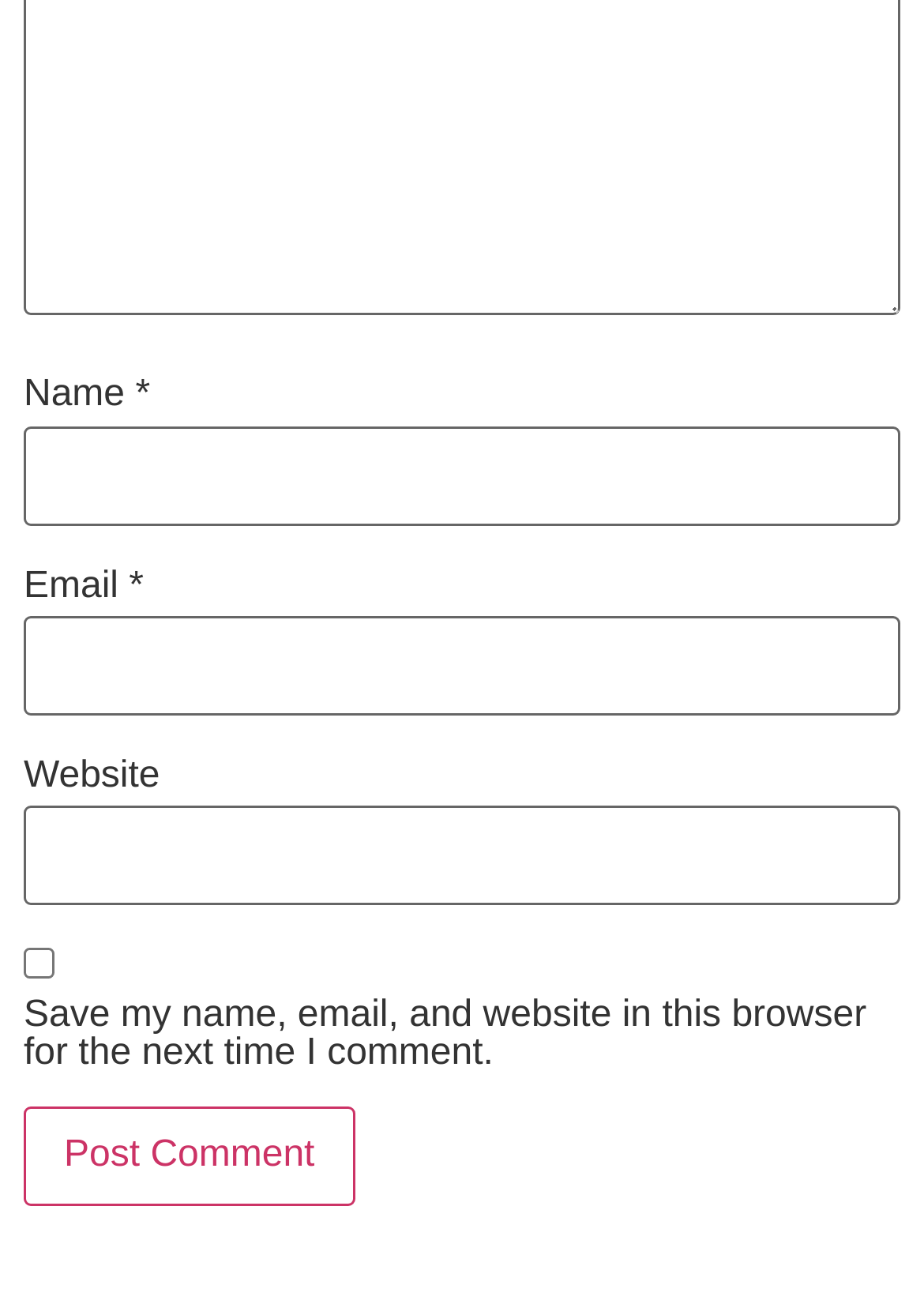From the element description: "parent_node: Name * name="author"", extract the bounding box coordinates of the UI element. The coordinates should be expressed as four float numbers between 0 and 1, in the order [left, top, right, bottom].

[0.026, 0.323, 0.974, 0.399]